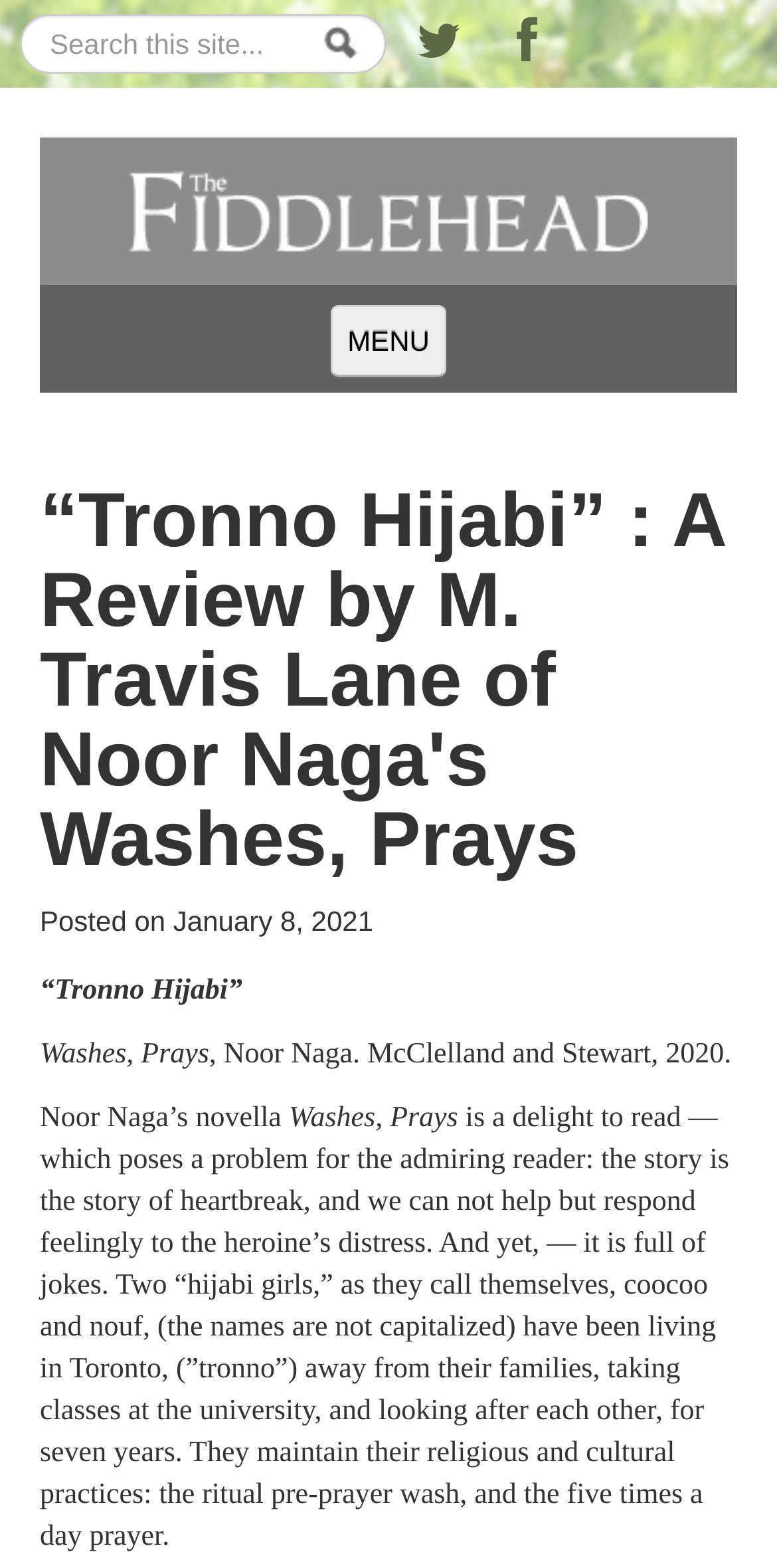Find the headline of the webpage and generate its text content.

“Tronno Hijabi” : A Review by M. Travis Lane of Noor Naga's Washes, Prays